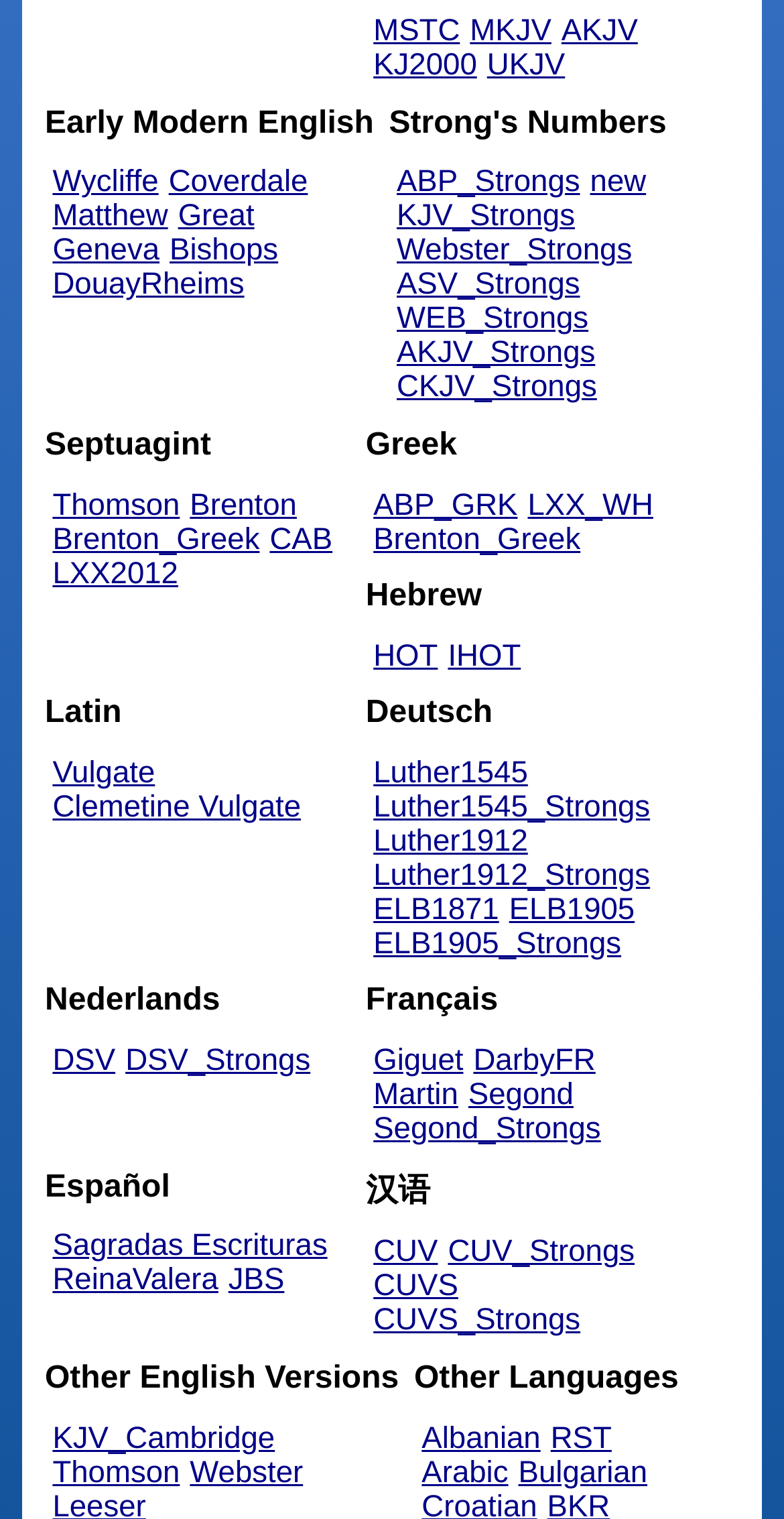Reply to the question with a brief word or phrase: What is the first Early Modern English translation?

Wycliffe